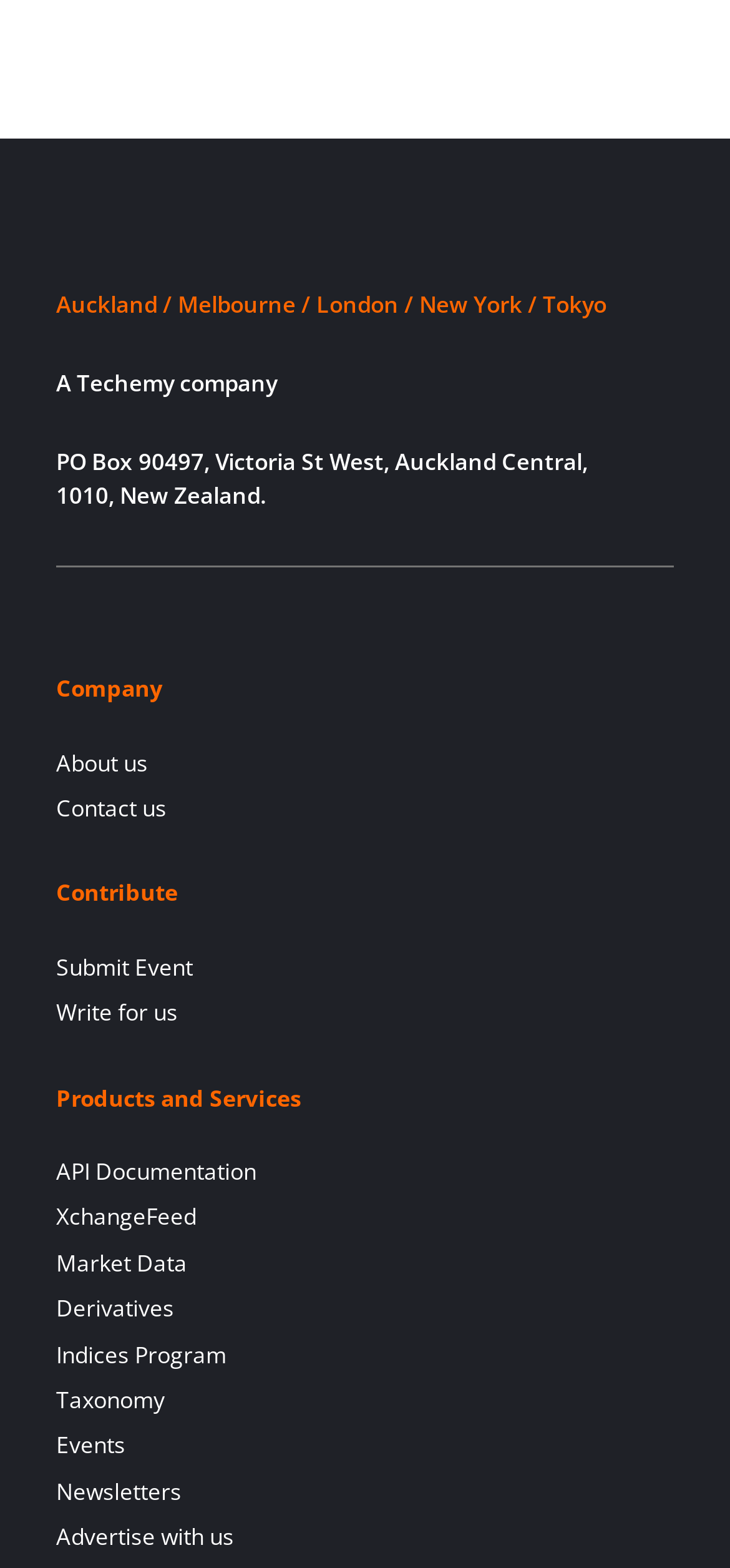Locate the bounding box of the UI element described by: "Indices Program" in the given webpage screenshot.

[0.077, 0.85, 0.923, 0.879]